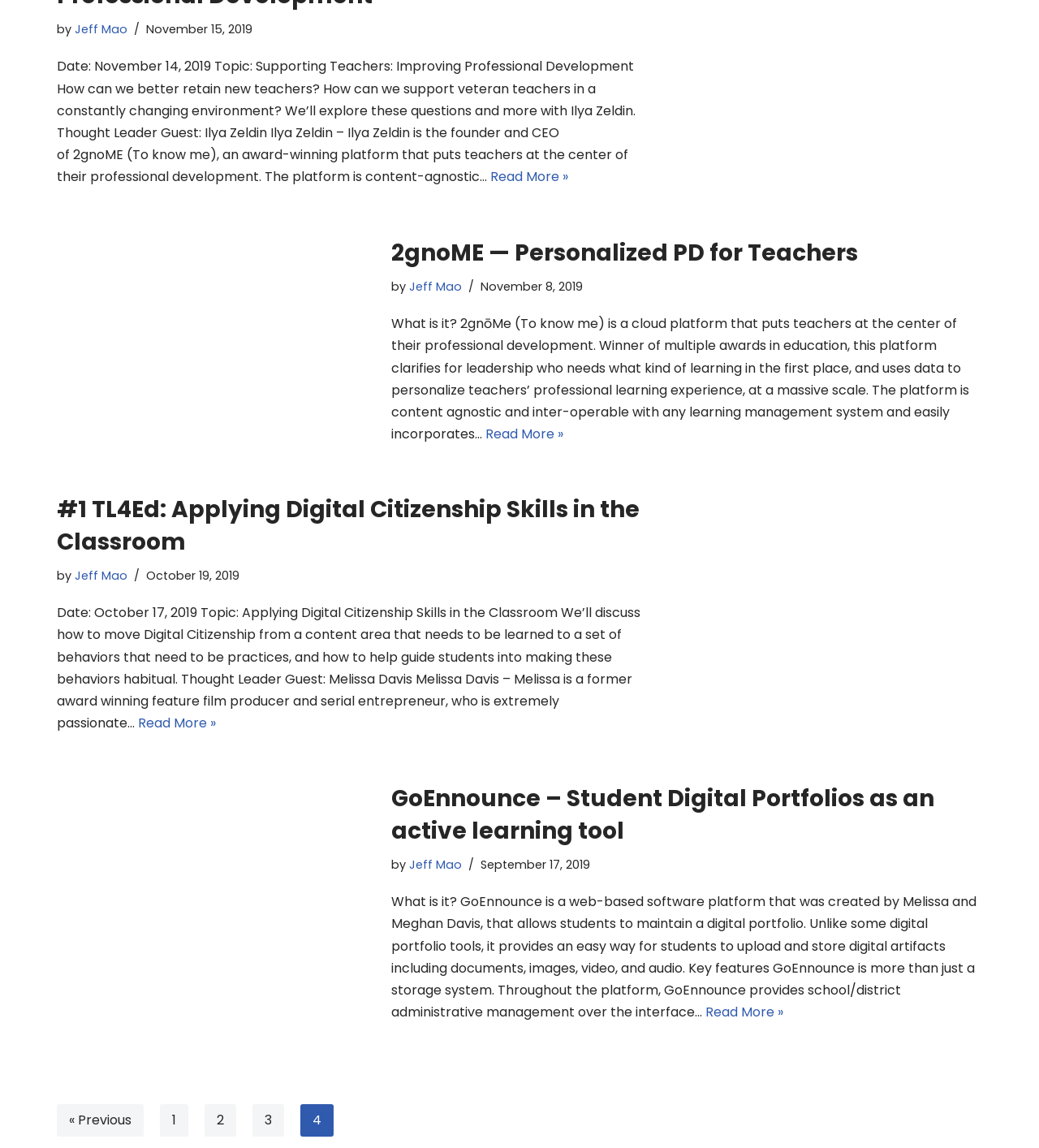Locate the bounding box coordinates of the clickable part needed for the task: "Read more about Supporting Teachers: Improving Professional Development".

[0.472, 0.146, 0.547, 0.162]